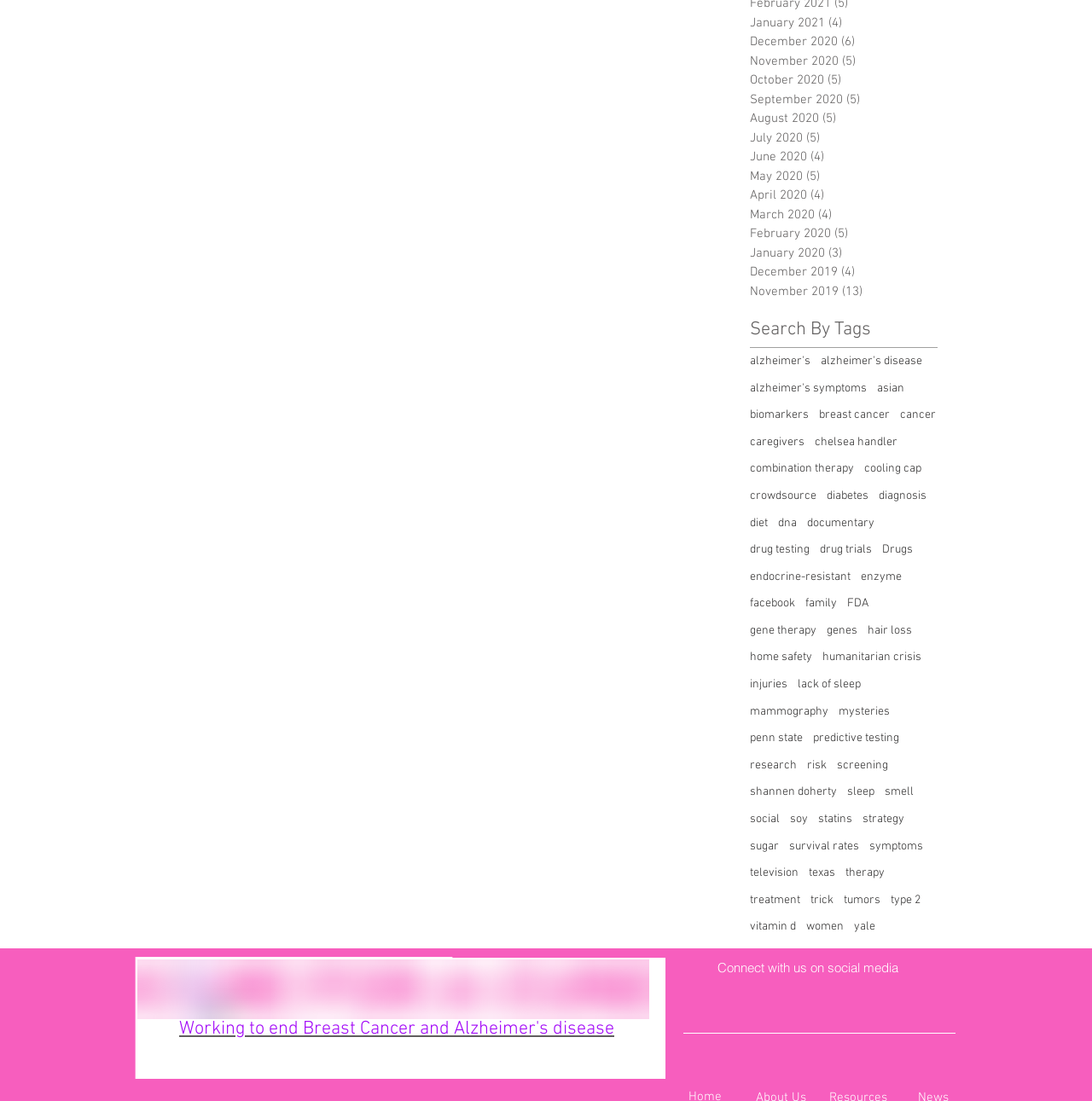Please identify the bounding box coordinates of the area I need to click to accomplish the following instruction: "Click on the 'January 2021 4 posts' link".

[0.687, 0.012, 0.851, 0.03]